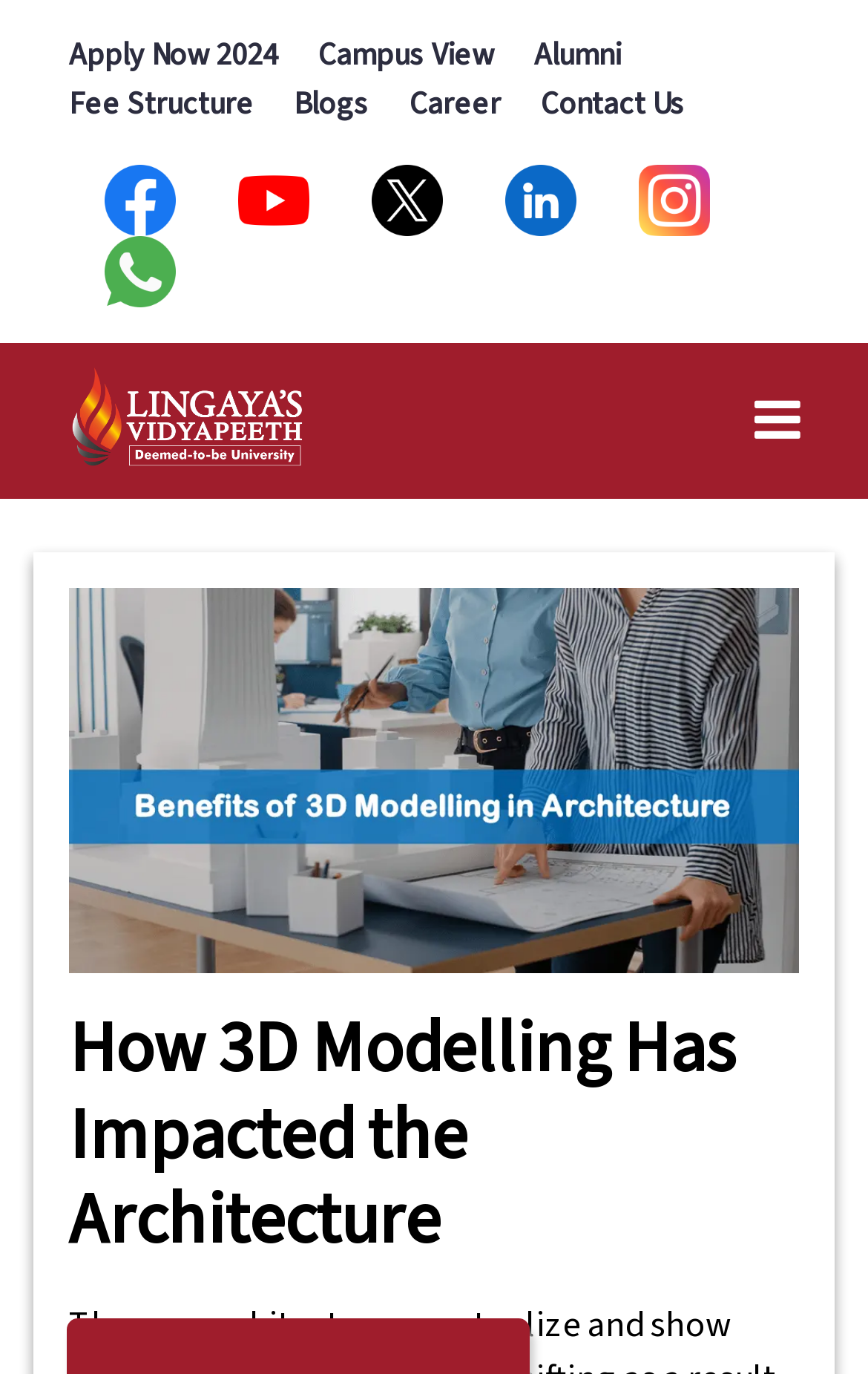Locate the bounding box coordinates of the area that needs to be clicked to fulfill the following instruction: "View Campus View". The coordinates should be in the format of four float numbers between 0 and 1, namely [left, top, right, bottom].

[0.367, 0.024, 0.569, 0.057]